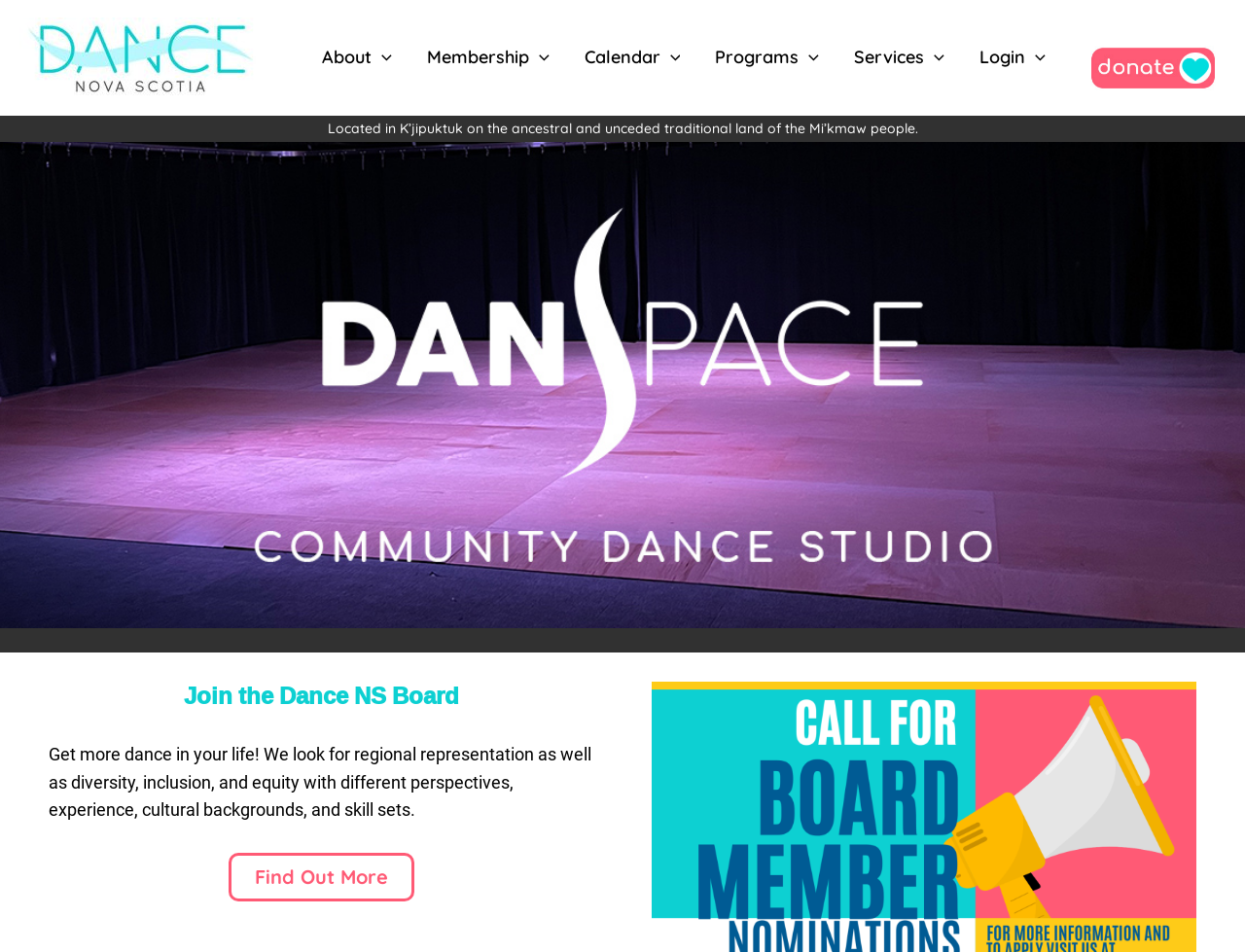Please respond to the question using a single word or phrase:
What is the location mentioned on the webpage?

K’jipuktuk